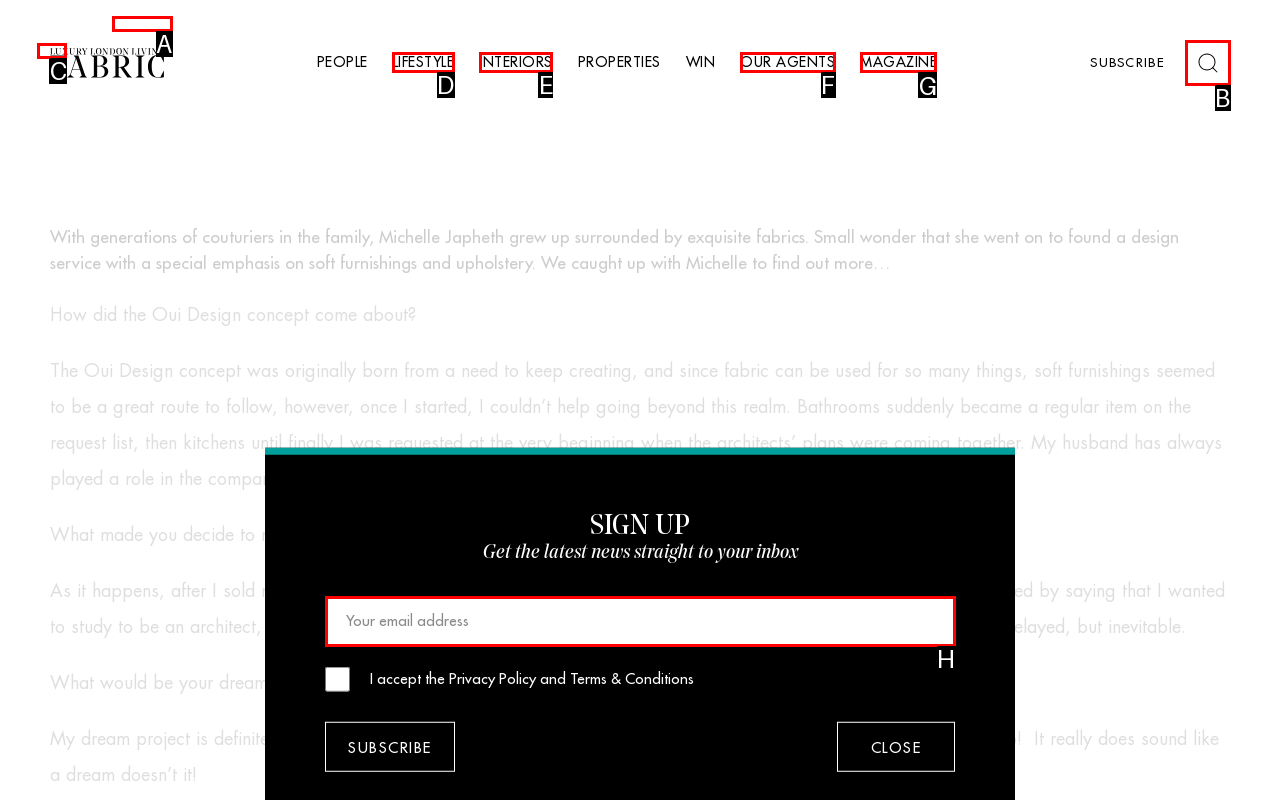Choose the letter of the UI element necessary for this task: Click on the 'MAGAZINE' link
Answer with the correct letter.

G